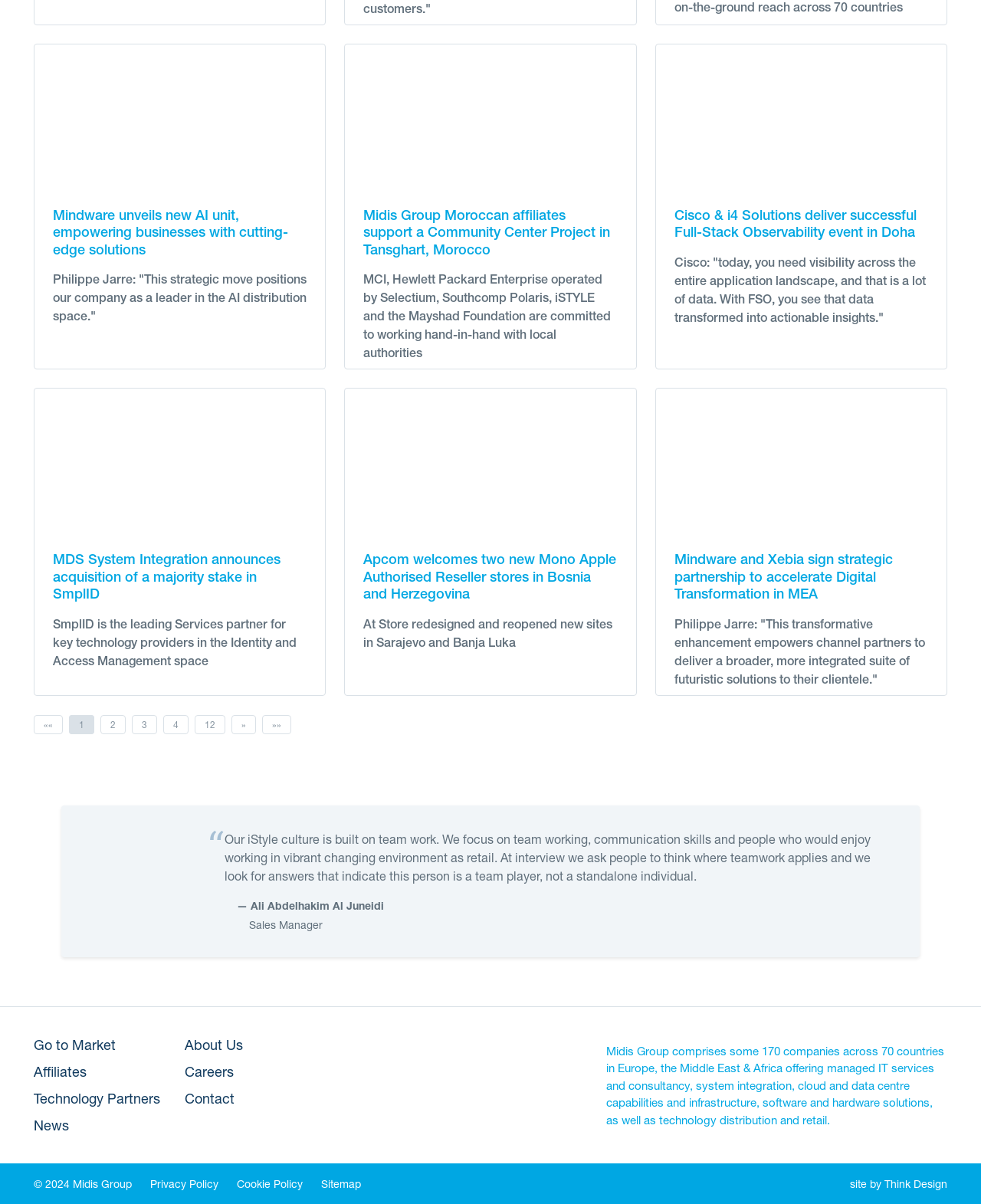What is the name of the company mentioned in the quote?
Answer the question in as much detail as possible.

The quote is attributed to Ali Abdelhakim Al Juneidi, who is the Sales Manager at iStyle, indicating that the company is iStyle.